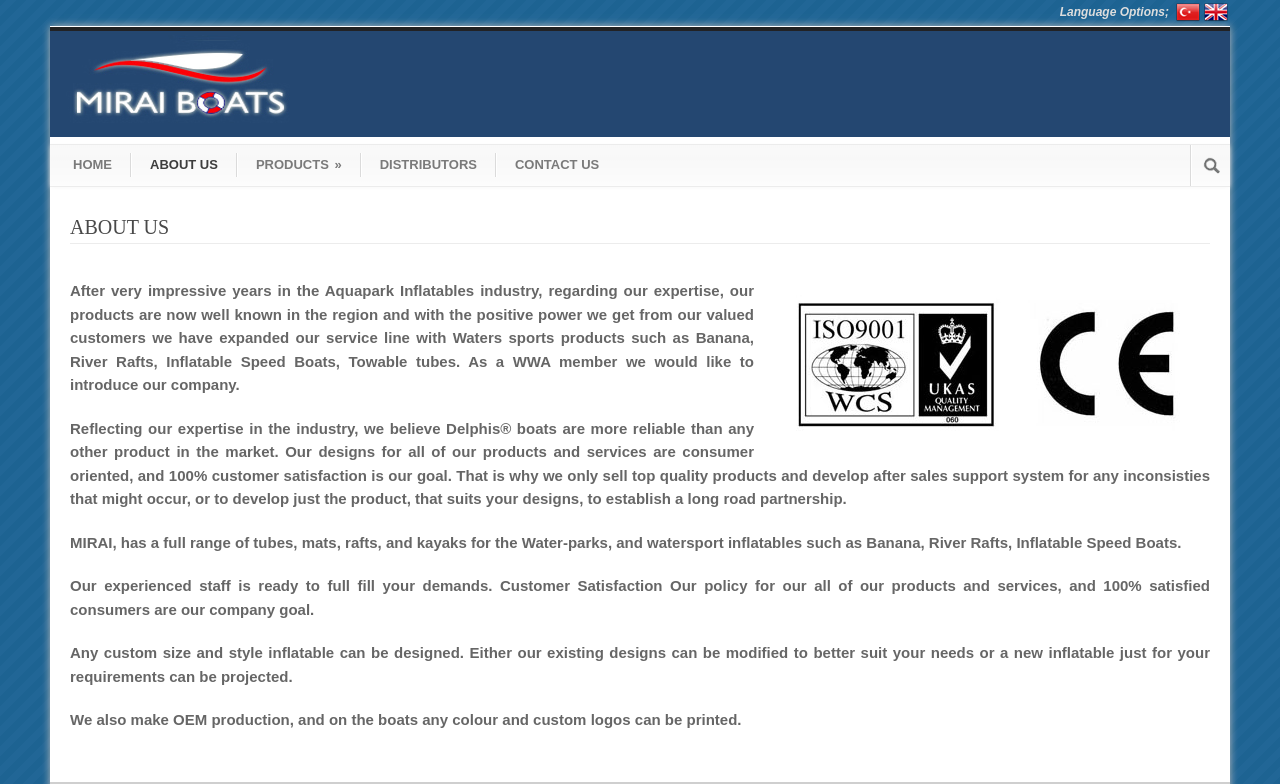Please answer the following question using a single word or phrase: What is the company's goal?

100% customer satisfaction